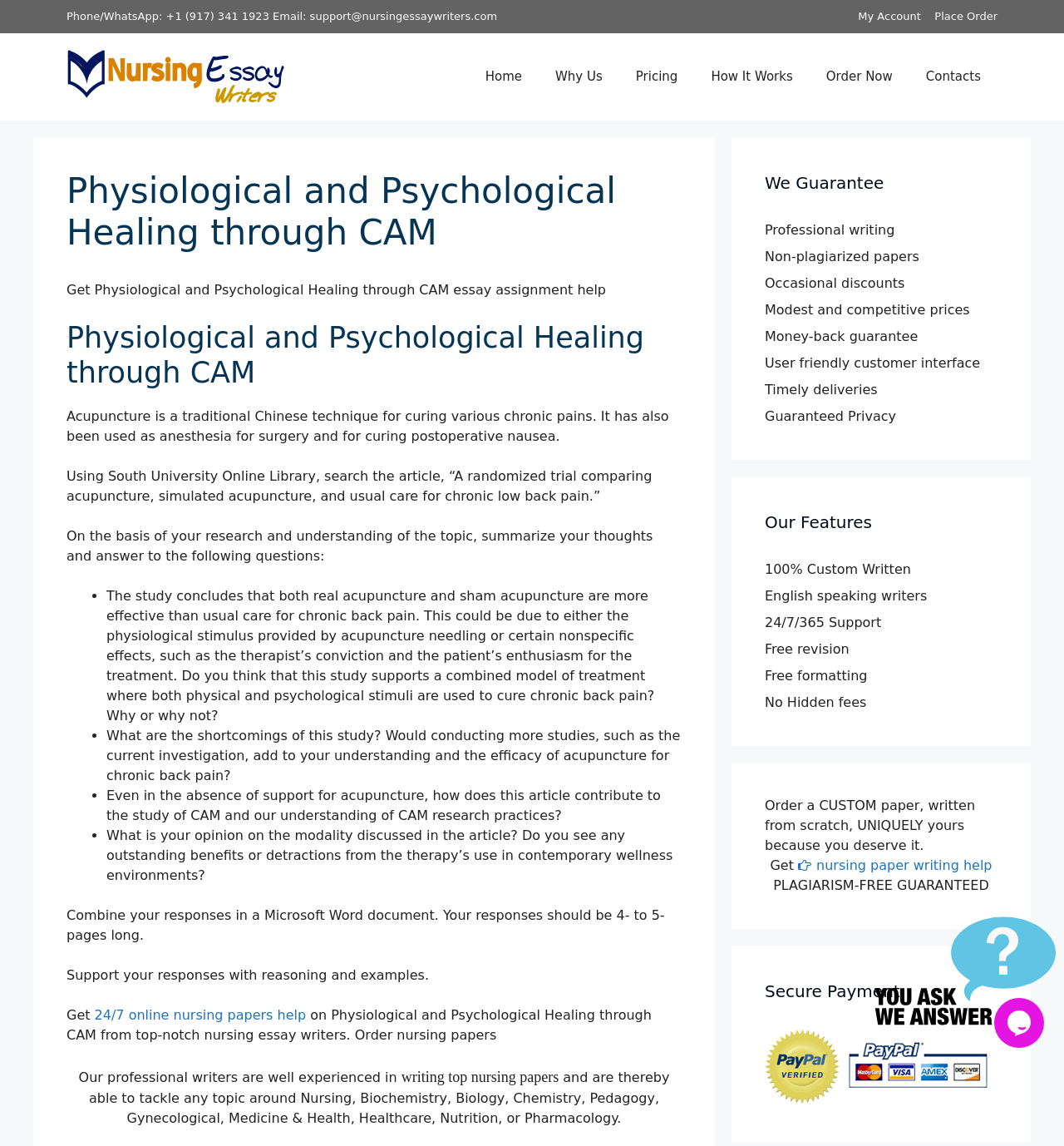Please identify the webpage's heading and generate its text content.

Physiological and Psychological Healing through CAM